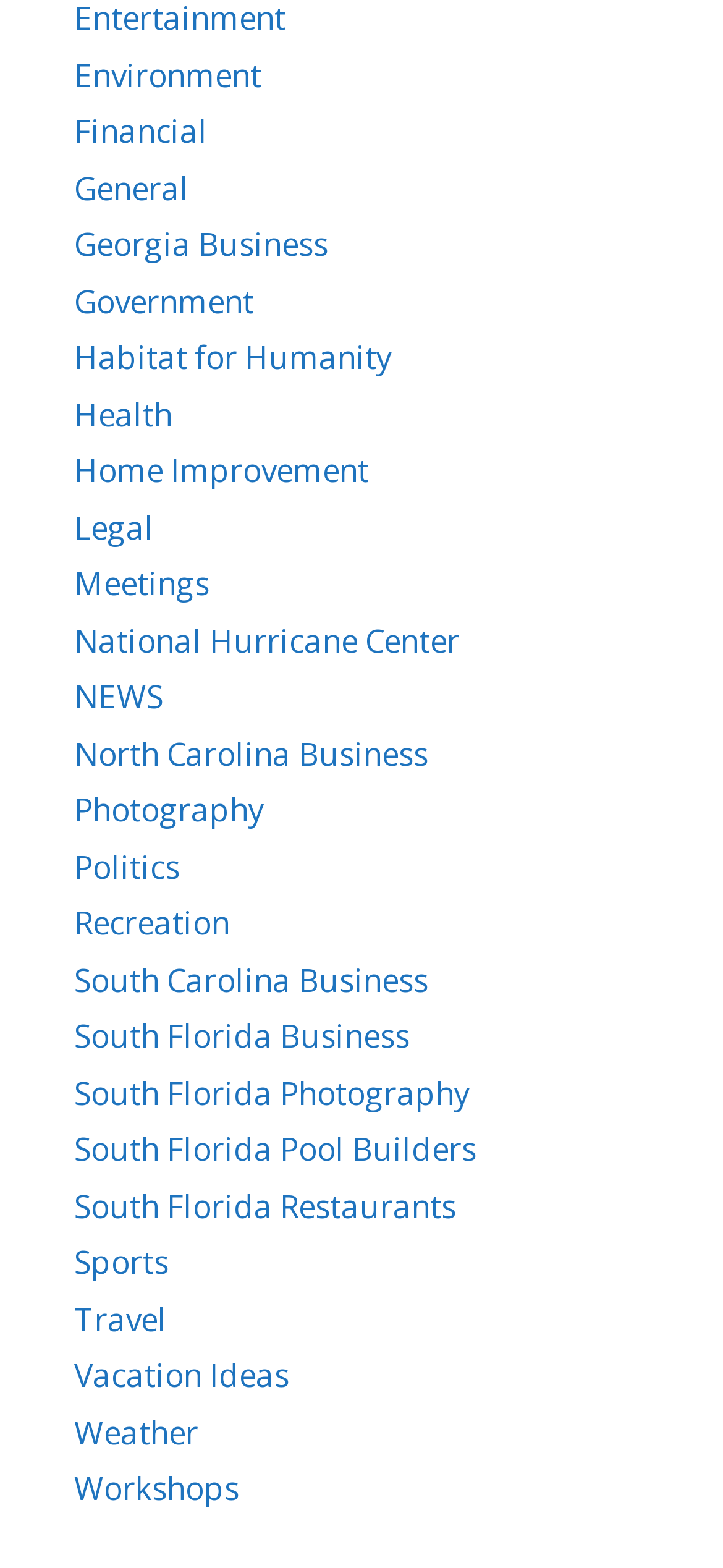Can you find the bounding box coordinates for the element that needs to be clicked to execute this instruction: "Check out NEWS"? The coordinates should be given as four float numbers between 0 and 1, i.e., [left, top, right, bottom].

[0.103, 0.431, 0.226, 0.458]